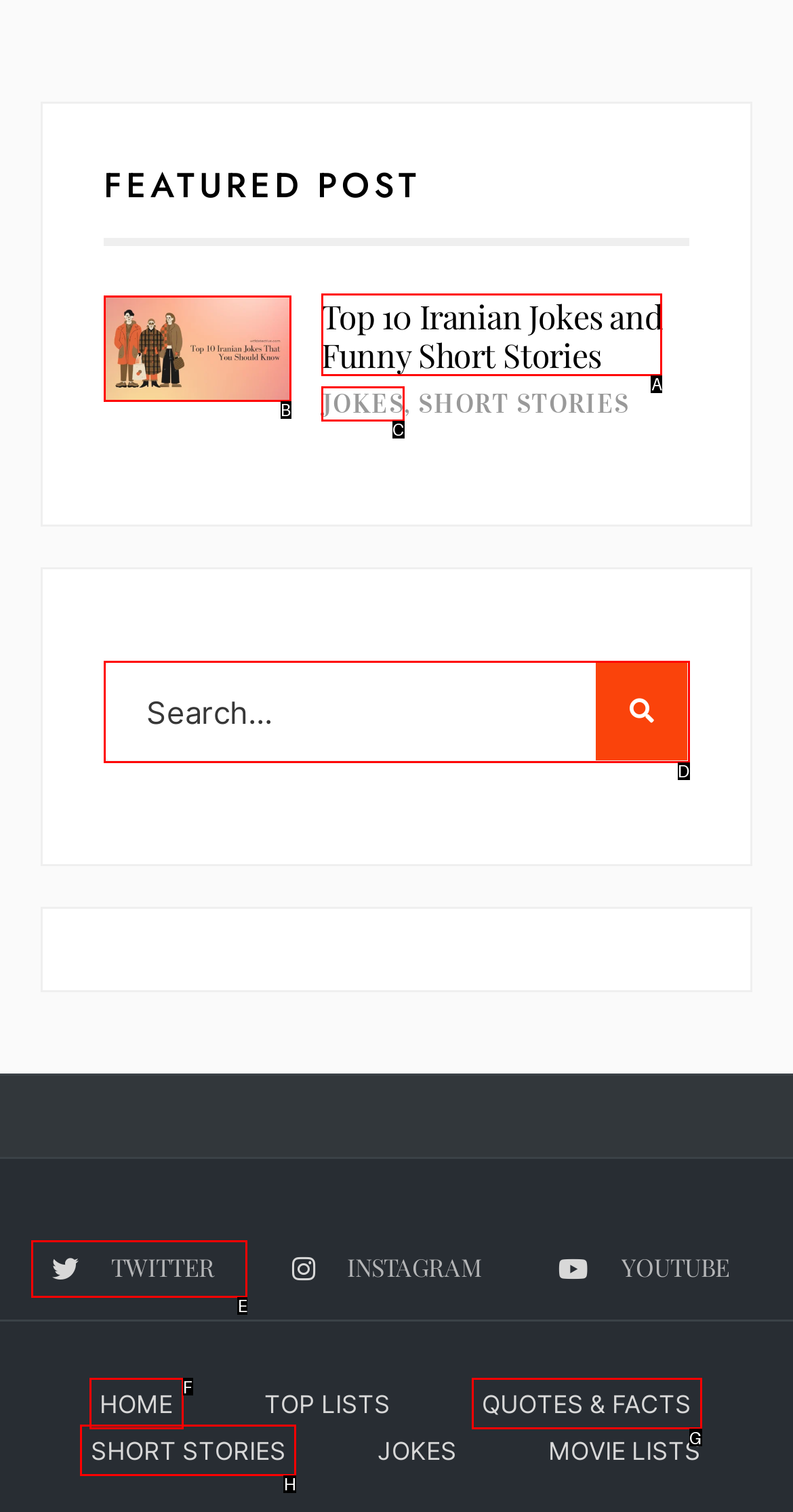From the description: Quotes & Facts, identify the option that best matches and reply with the letter of that option directly.

G